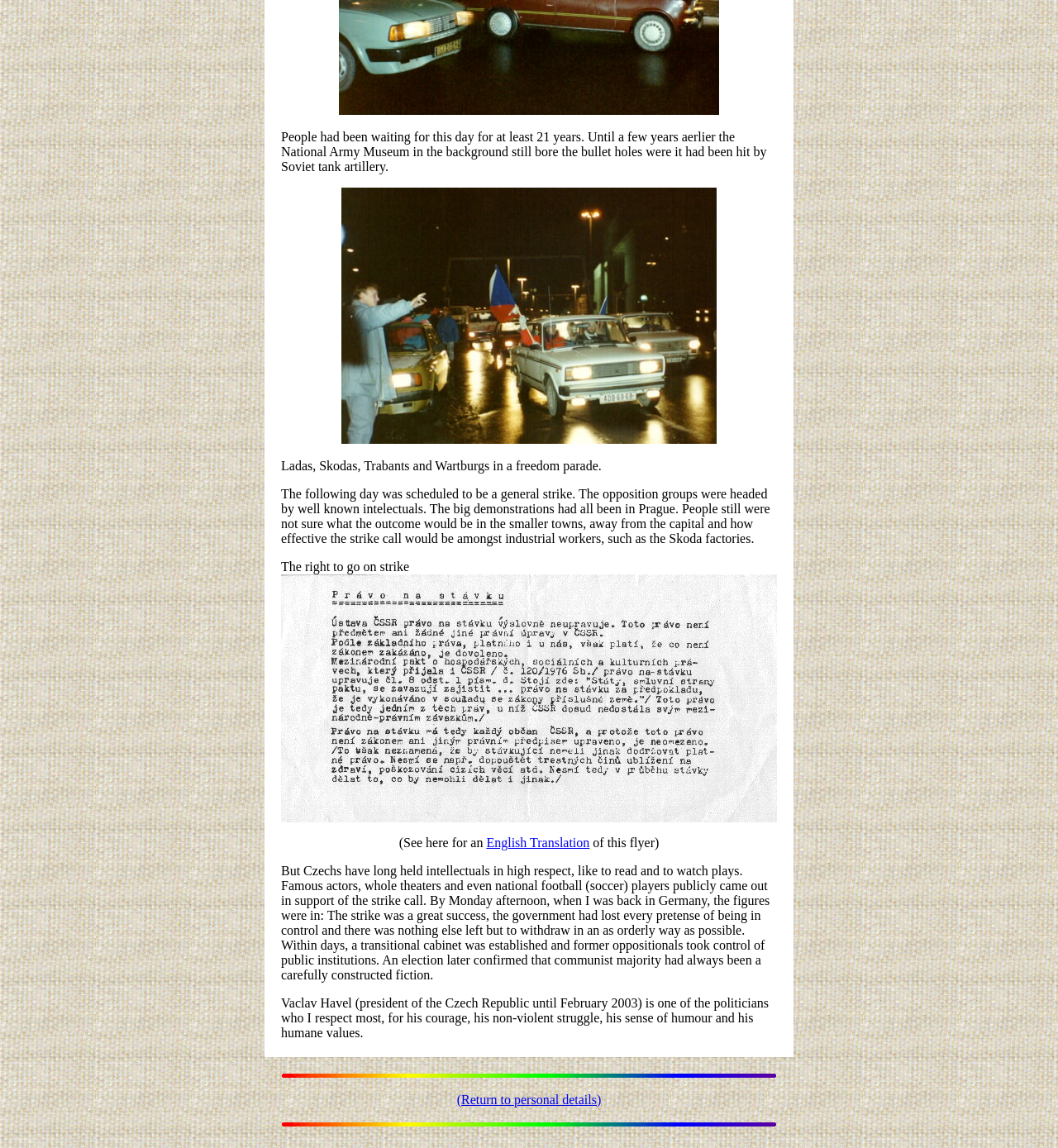Who is the politician mentioned in the text?
Based on the image, answer the question with a single word or brief phrase.

Vaclav Havel